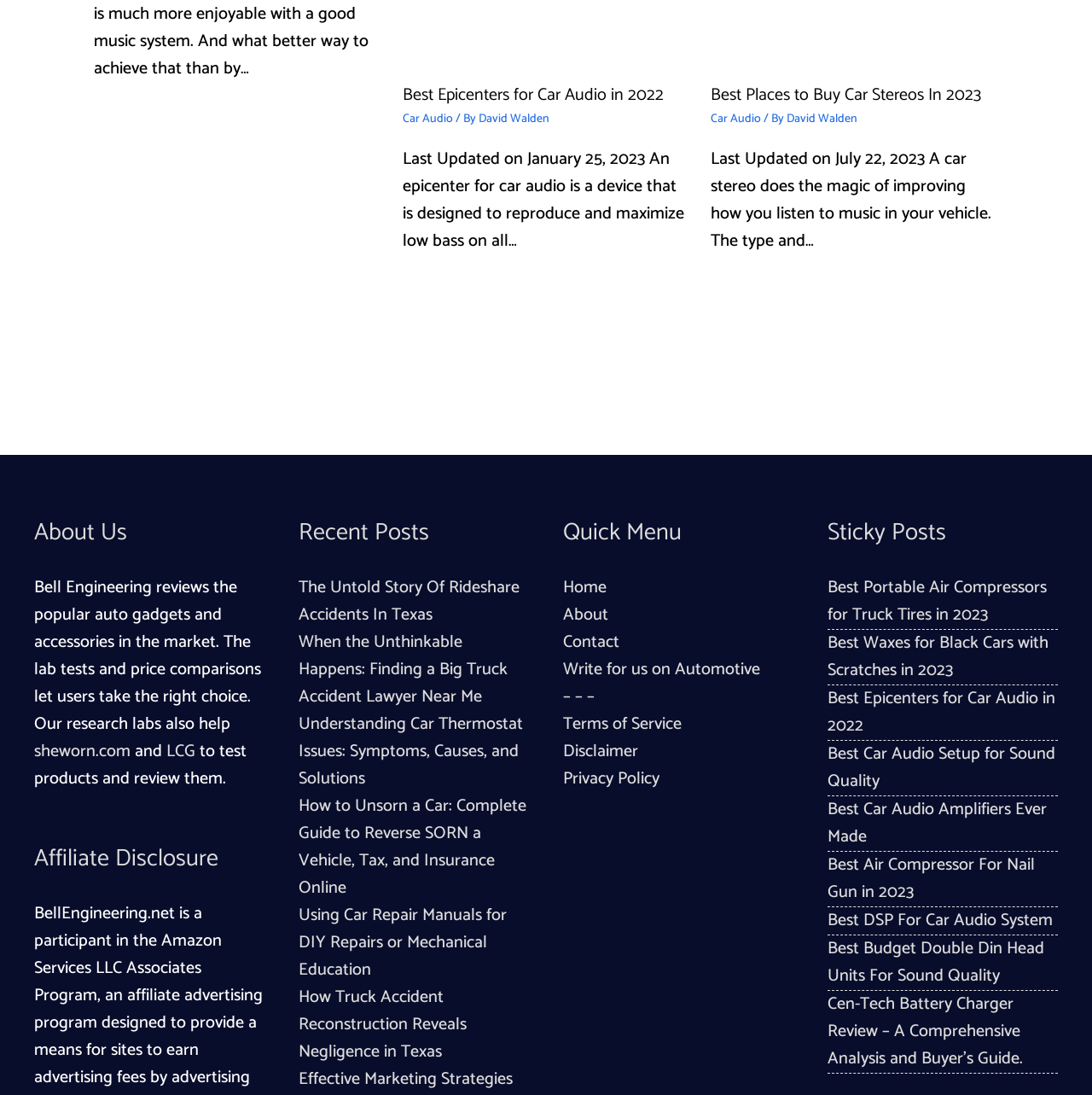Answer this question using a single word or a brief phrase:
What is the website about?

Car audio and accessories